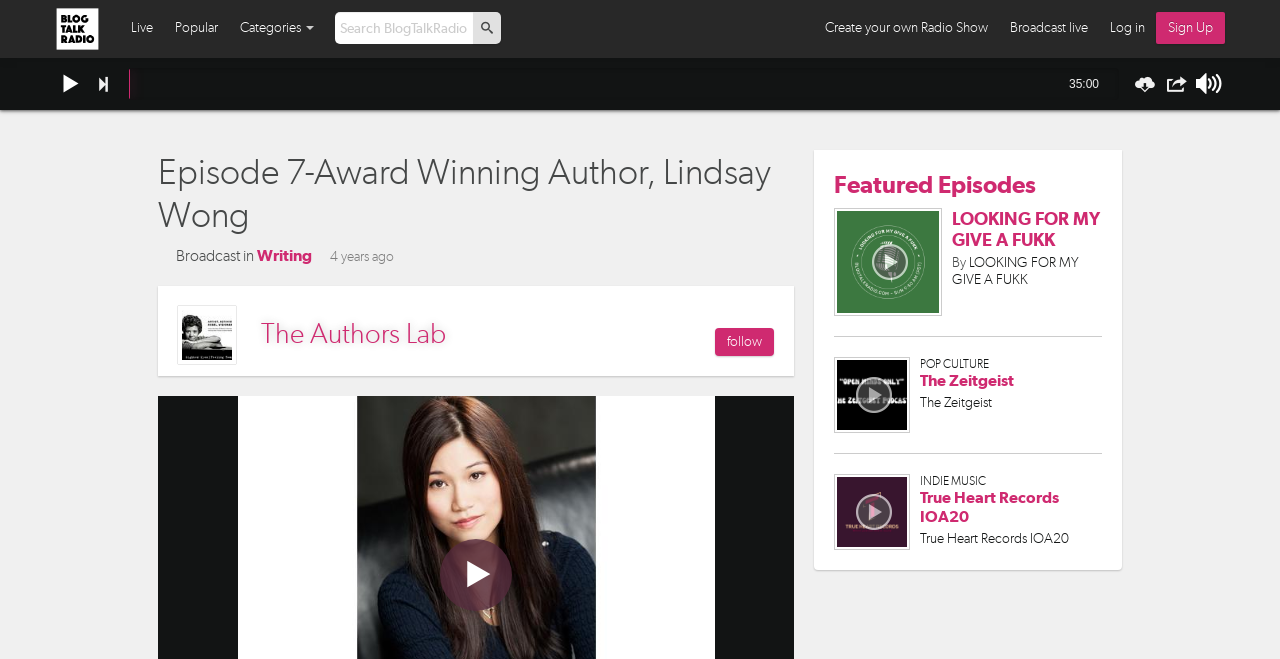What is the name of the radio show?
Give a detailed and exhaustive answer to the question.

I found the name of the radio show by looking at the heading element with the text 'The Authors Lab' which is located at the top of the webpage.